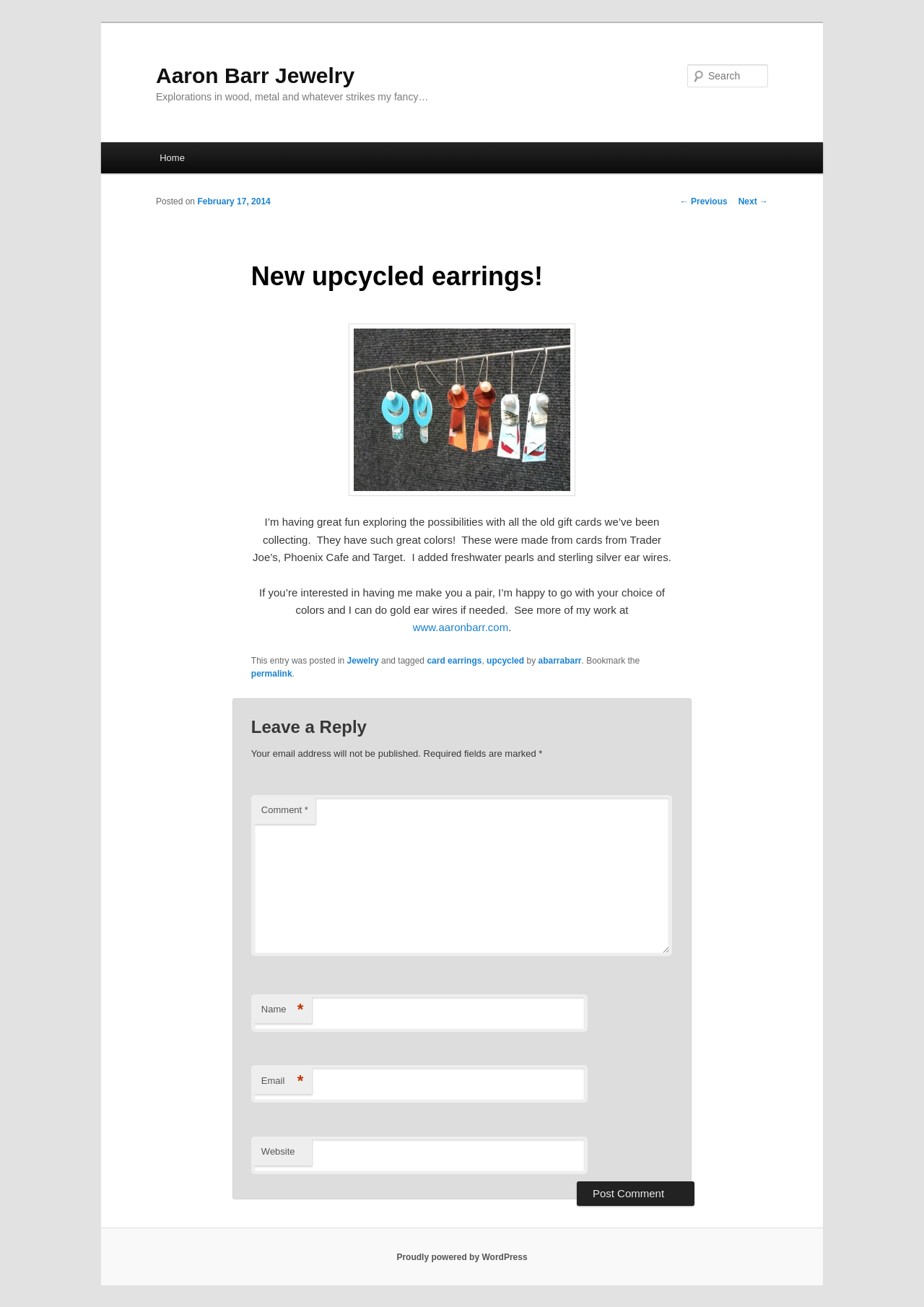Generate a comprehensive caption for the webpage you are viewing.

The webpage is about Aaron Barr Jewelry, with a focus on upcycled earrings. At the top, there is a heading with the title "Aaron Barr Jewelry" and a link to skip to the primary content. Below this, there is a heading that describes the jewelry as "Explorations in wood, metal and whatever strikes my fancy…".

On the top right, there is a search bar with a "Search" label. Below this, there is a main menu with a link to the "Home" page. The main content area is divided into two sections. The top section has a heading "New upcycled earrings!" and a paragraph of text describing the earrings, which are made from old gift cards. There is also an image of the earrings, which is a SAMSUNG image.

Below the image, there is a paragraph of text that invites readers to contact the jeweler to make a custom pair of earrings. There is also a link to the jeweler's website, www.aaronbarr.com. The bottom section of the main content area has a footer with links to categories, including "Jewelry" and tags, such as "card earrings" and "upcycled".

On the right side of the main content area, there is a section for leaving a reply, with fields for name, email, website, and comment. There is also a button to post the comment. At the very bottom of the page, there is a content information section with a link to WordPress, indicating that the site is powered by WordPress.